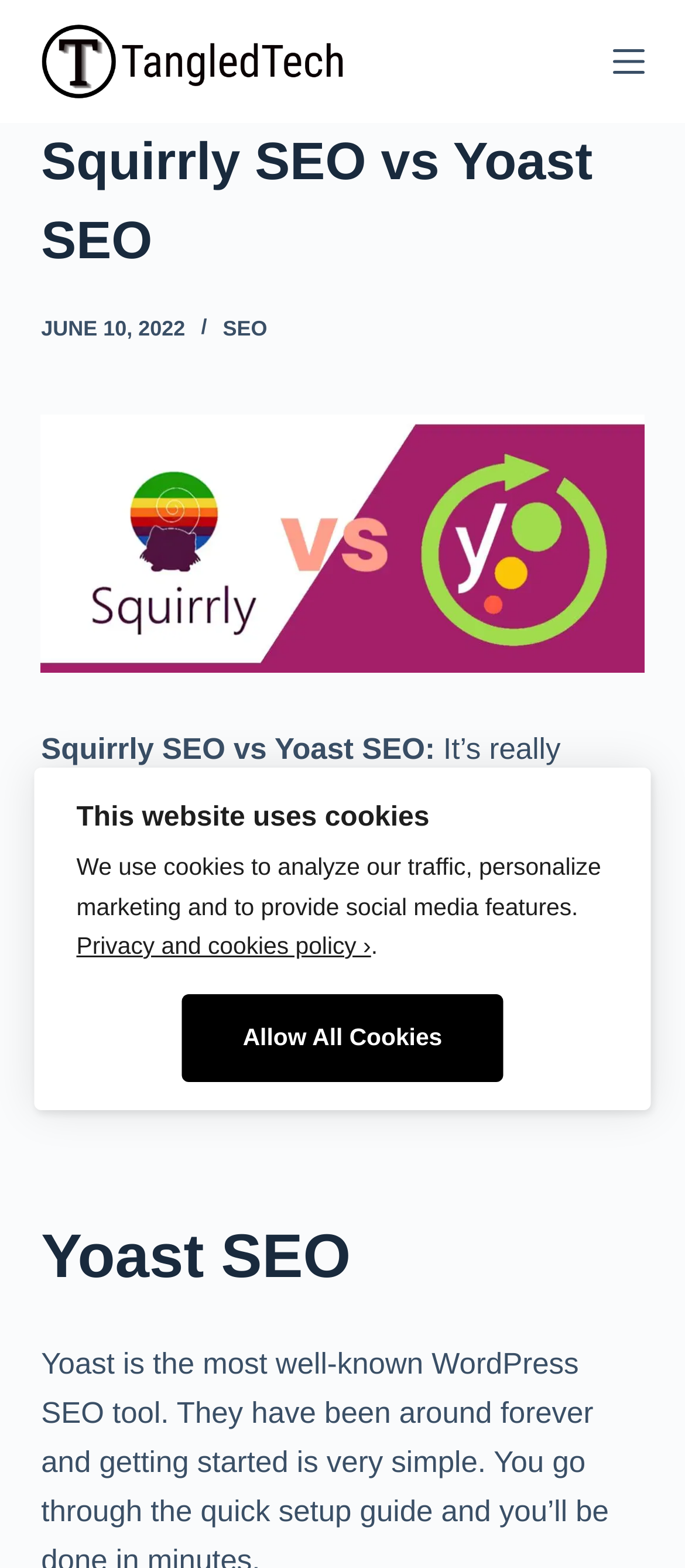What is the date of the article?
Please provide an in-depth and detailed response to the question.

The date of the article can be determined by looking at the time element which displays the date 'JUNE 10, 2022', indicating when the article was published.